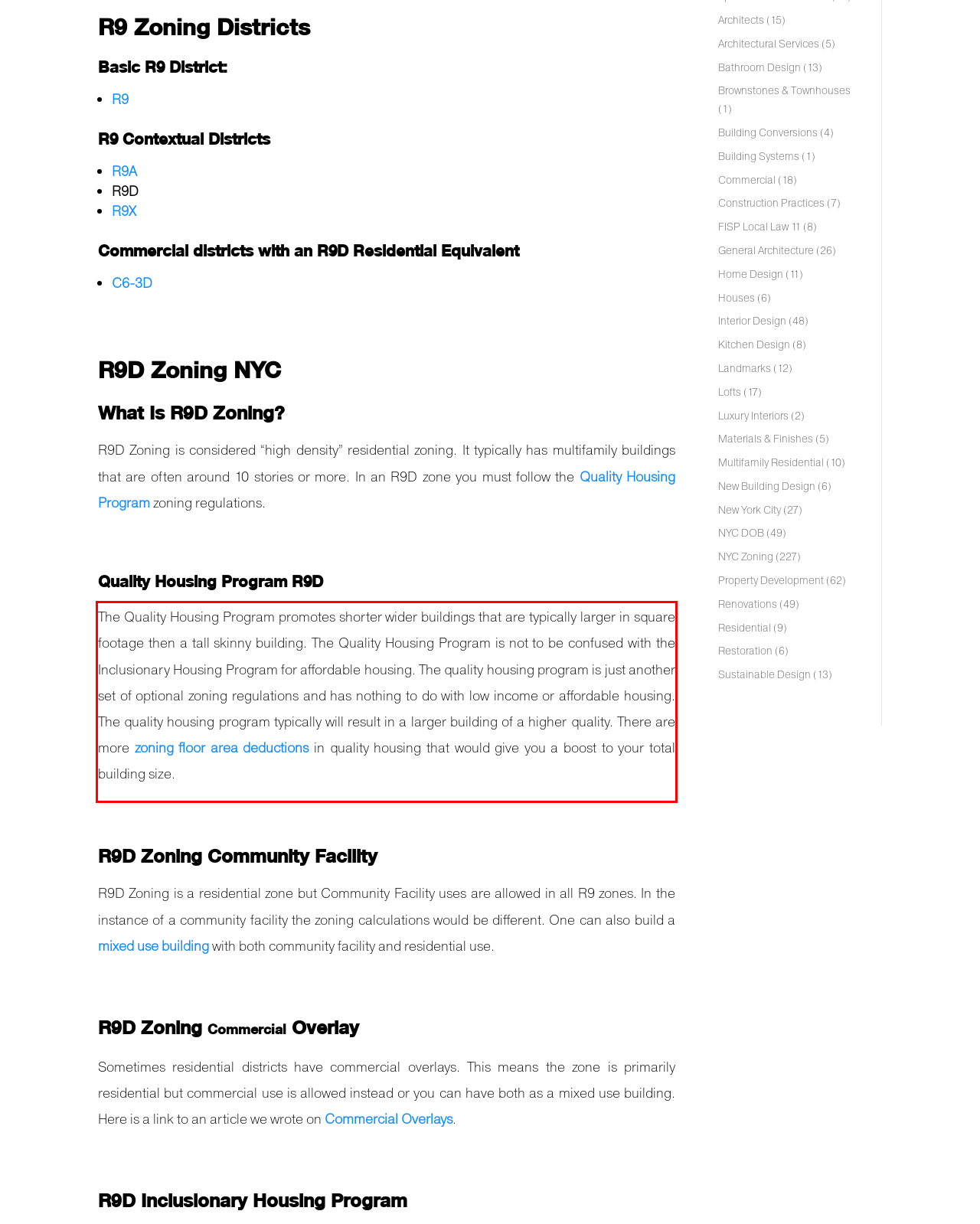Identify the text inside the red bounding box in the provided webpage screenshot and transcribe it.

The Quality Housing Program promotes shorter wider buildings that are typically larger in square footage then a tall skinny building. The Quality Housing Program is not to be confused with the Inclusionary Housing Program for affordable housing. The quality housing program is just another set of optional zoning regulations and has nothing to do with low income or affordable housing. The quality housing program typically will result in a larger building of a higher quality. There are more zoning floor area deductions in quality housing that would give you a boost to your total building size.